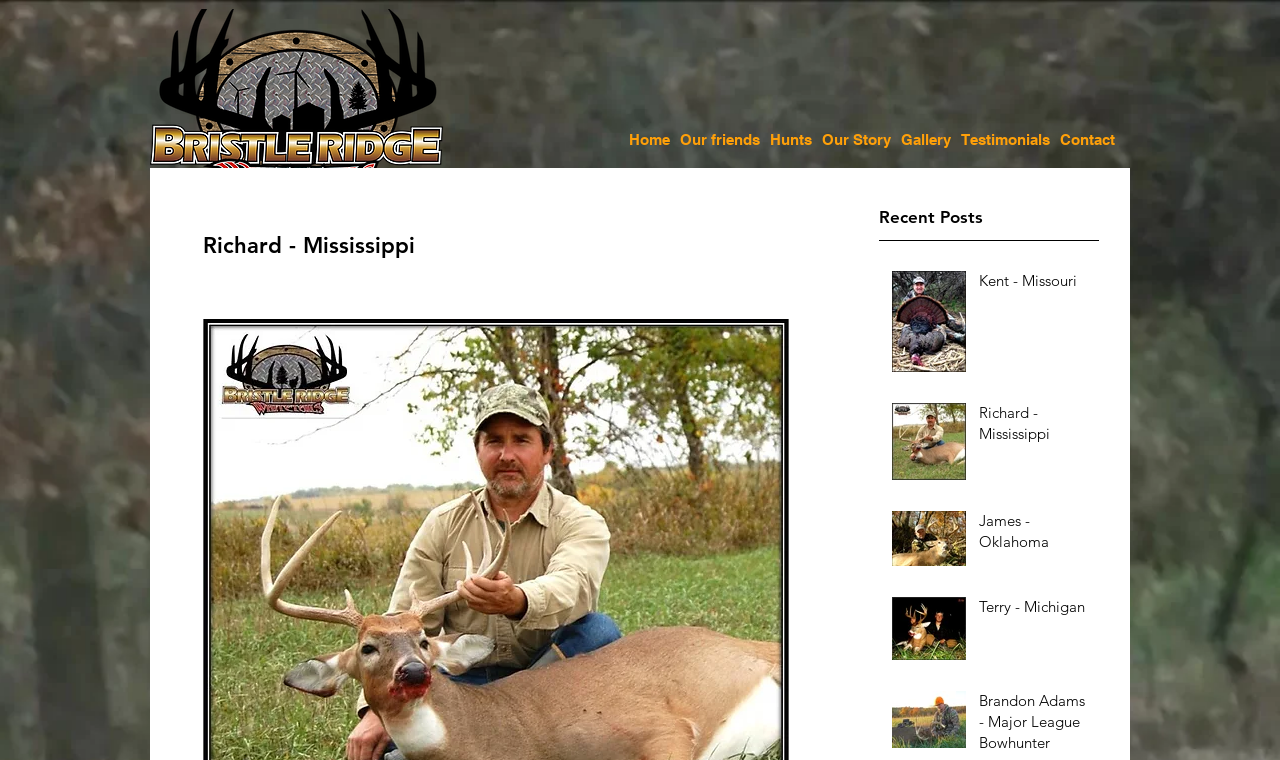Respond concisely with one word or phrase to the following query:
How many recent posts are there?

4